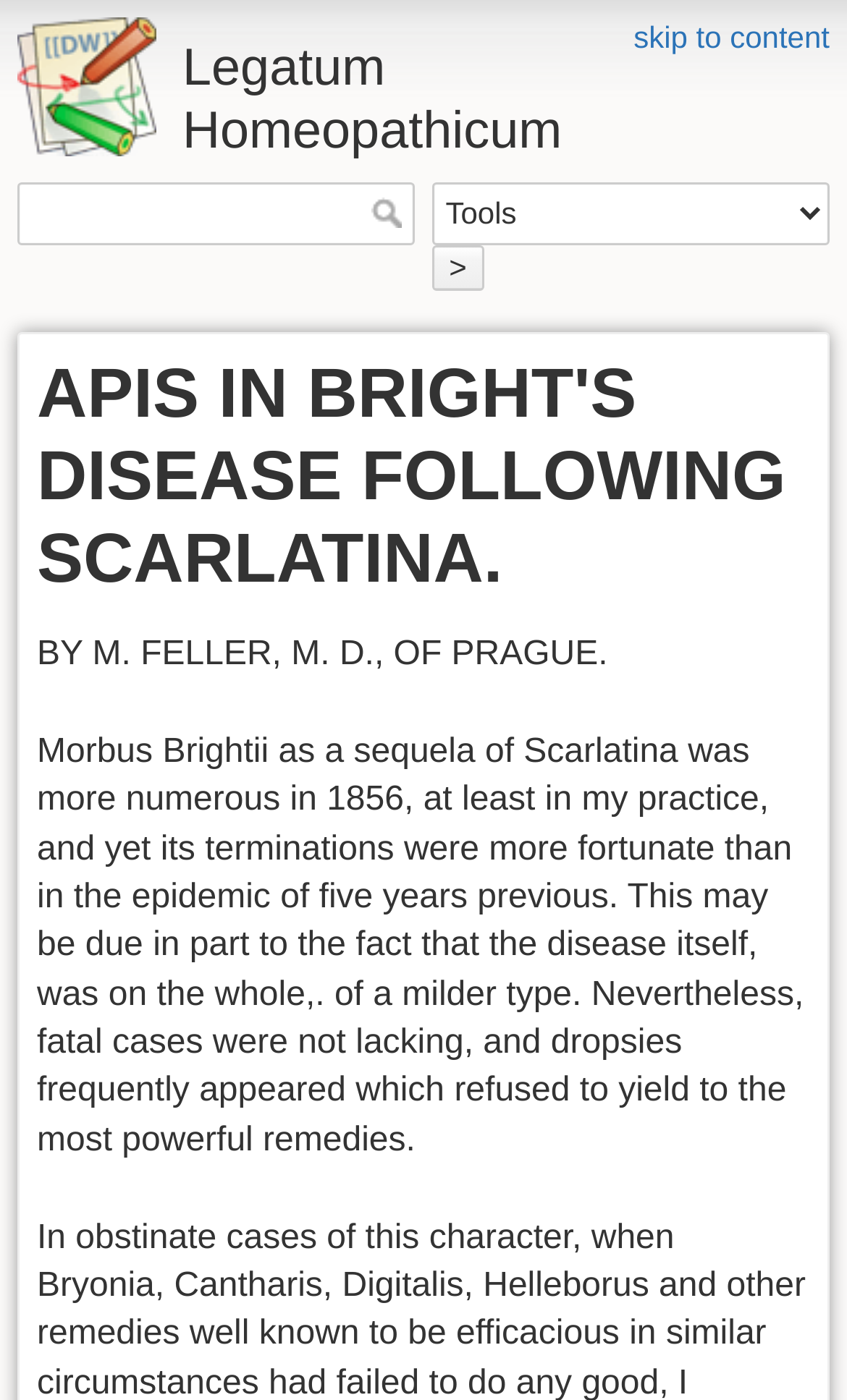Explain the webpage's design and content in an elaborate manner.

The webpage appears to be an article or a research paper titled "APIS IN BRIGHT'S DISEASE FOLLOWING SCARLATINA" by M. Feller, M.D., of Prague. At the top left corner, there is a heading "Legatum Homeopathicum" which is also a clickable link. Below it, there is a search bar with a textbox and a "Search" button, allowing users to search for specific content. To the right of the search bar, there is a combobox labeled "Tools" with a dropdown menu.

The main content of the article starts with a heading that spans almost the entire width of the page, followed by a series of paragraphs written by M. Feller. The text describes the author's experience with Bright's disease as a sequela of Scarlatina, including the number of cases, their terminations, and the characteristics of the disease. The paragraphs are arranged in a vertical sequence, with each paragraph building upon the previous one to form a cohesive narrative.

There are no images on the page, and the layout is dominated by text. The overall structure of the page is simple and easy to follow, with clear headings and concise paragraphs.